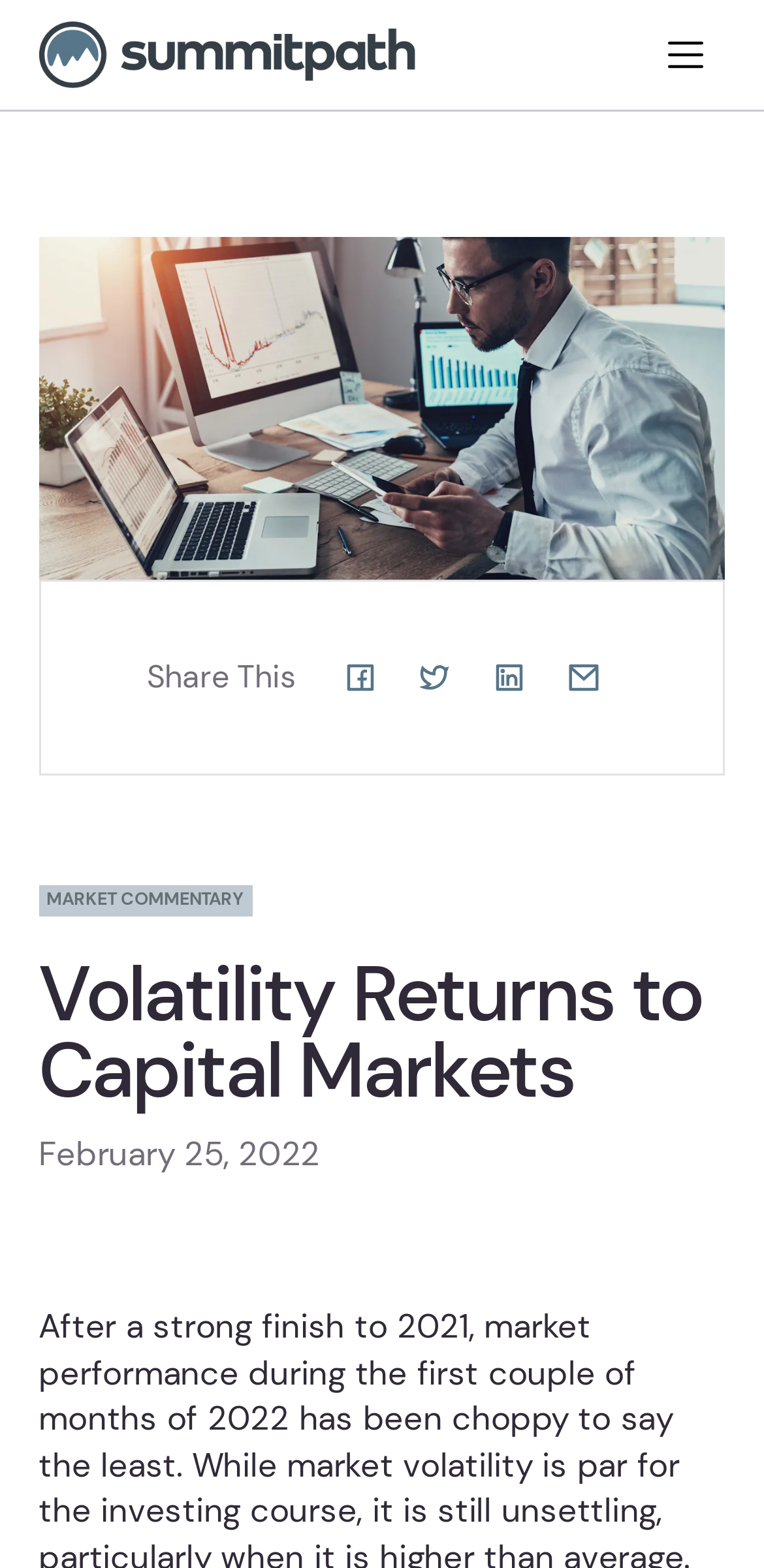Use a single word or phrase to respond to the question:
What is the purpose of the button at the top right?

Has a popup dialog